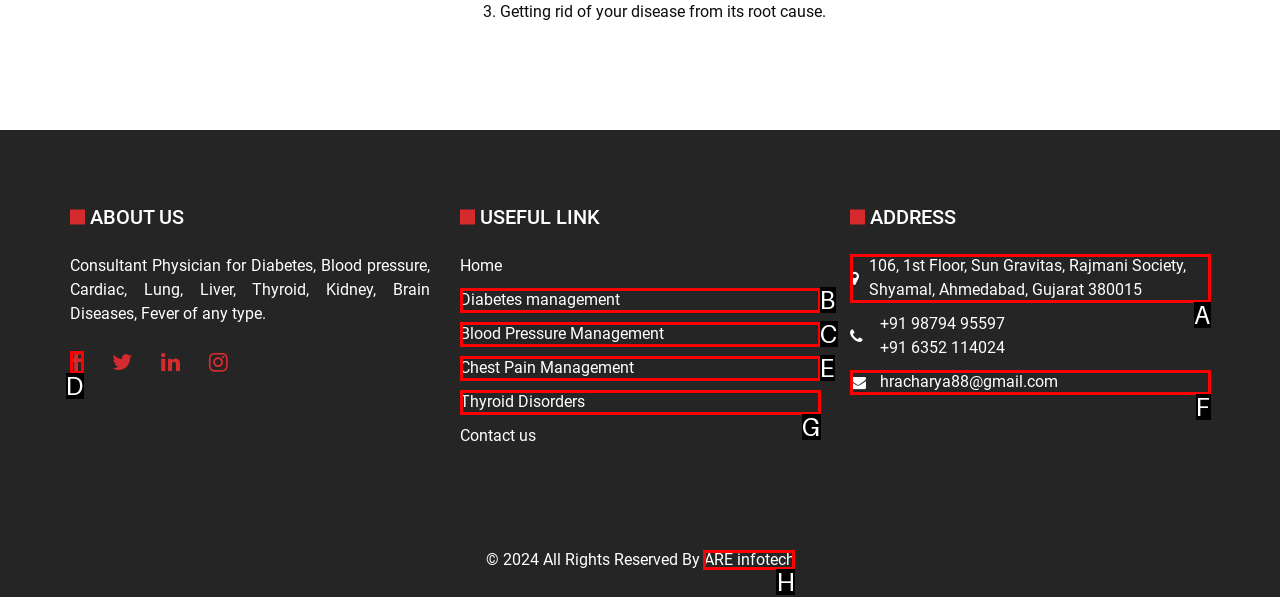Tell me which letter corresponds to the UI element that should be clicked to fulfill this instruction: Click on 'Register'
Answer using the letter of the chosen option directly.

None